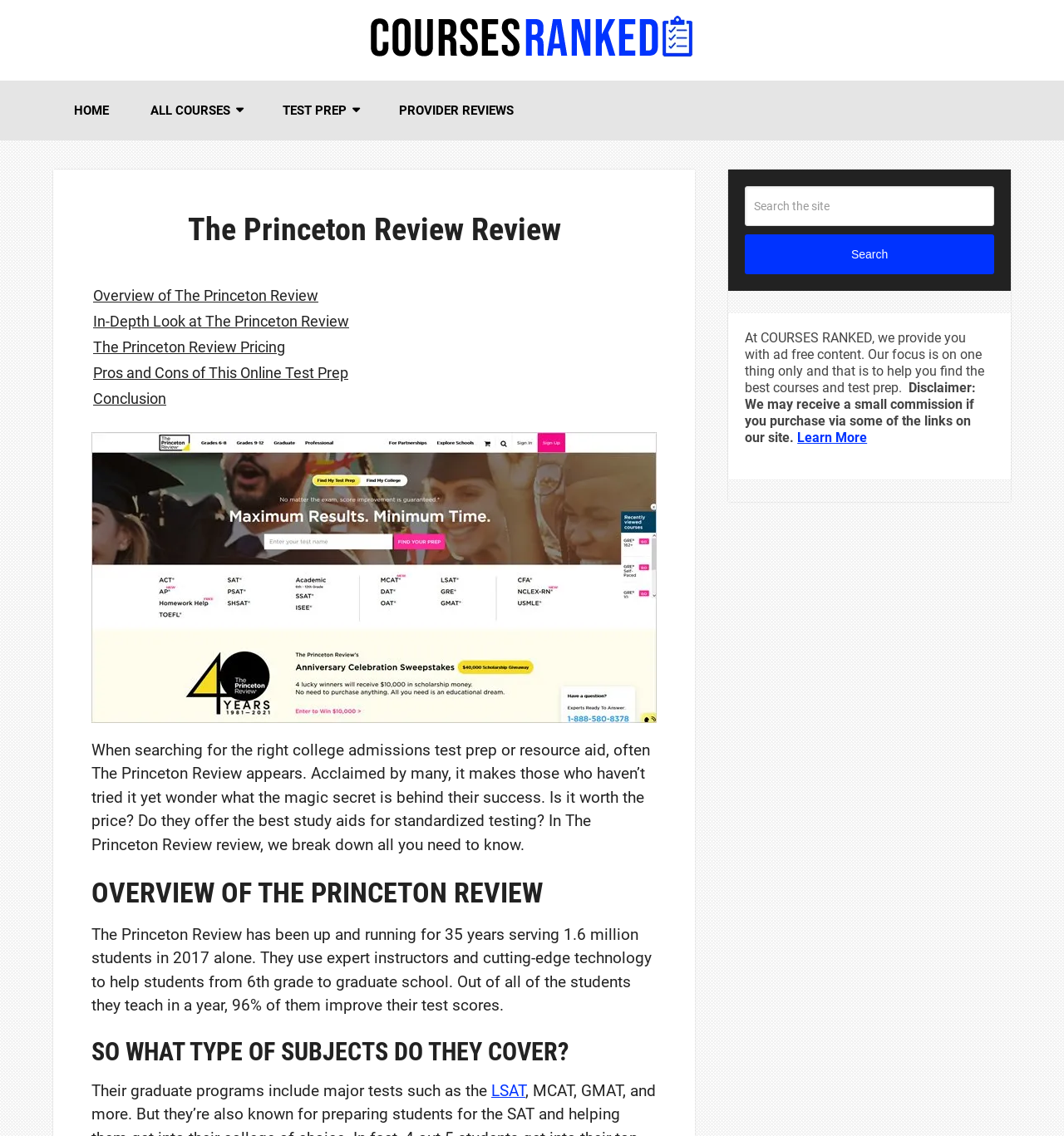Articulate a detailed summary of the webpage's content and design.

The webpage is a review of The Princeton Review, a college admissions test prep and resource aid provider. At the top, there is a heading that reads "COURSES RANKED - Find Online Courses And Test Prep" with a link and an image beside it. Below this, there are four links: "HOME", "ALL COURSES", "TEST PREP", and "PROVIDER REVIEWS", which are aligned horizontally.

Further down, there is a header section with a heading that reads "The Princeton Review Review". Below this, there are several links to different sections of the review, including "Overview of The Princeton Review", "In-Depth Look at The Princeton Review", "The Princeton Review Pricing", "Pros and Cons of This Online Test Prep", and "Conclusion". These links are aligned vertically and take up most of the left side of the page.

To the right of these links, there is an image related to The Princeton Review review. Below the image, there is a block of text that introduces the review and asks questions about whether The Princeton Review is worth the price and if they offer the best study aids.

The review itself is divided into sections, including "OVERVIEW OF THE PRINCETON REVIEW", which provides information about the company's history and services. There is also a section that discusses the types of subjects they cover, including graduate programs and specific tests like the LSAT.

On the right side of the page, there is a search bar with a button and a text box. Below this, there is a statement about the website's focus on providing ad-free content to help users find the best courses and test prep. There is also a disclaimer about the website potentially receiving commissions from purchases made through links on the site, with a link to "Learn More" about this.